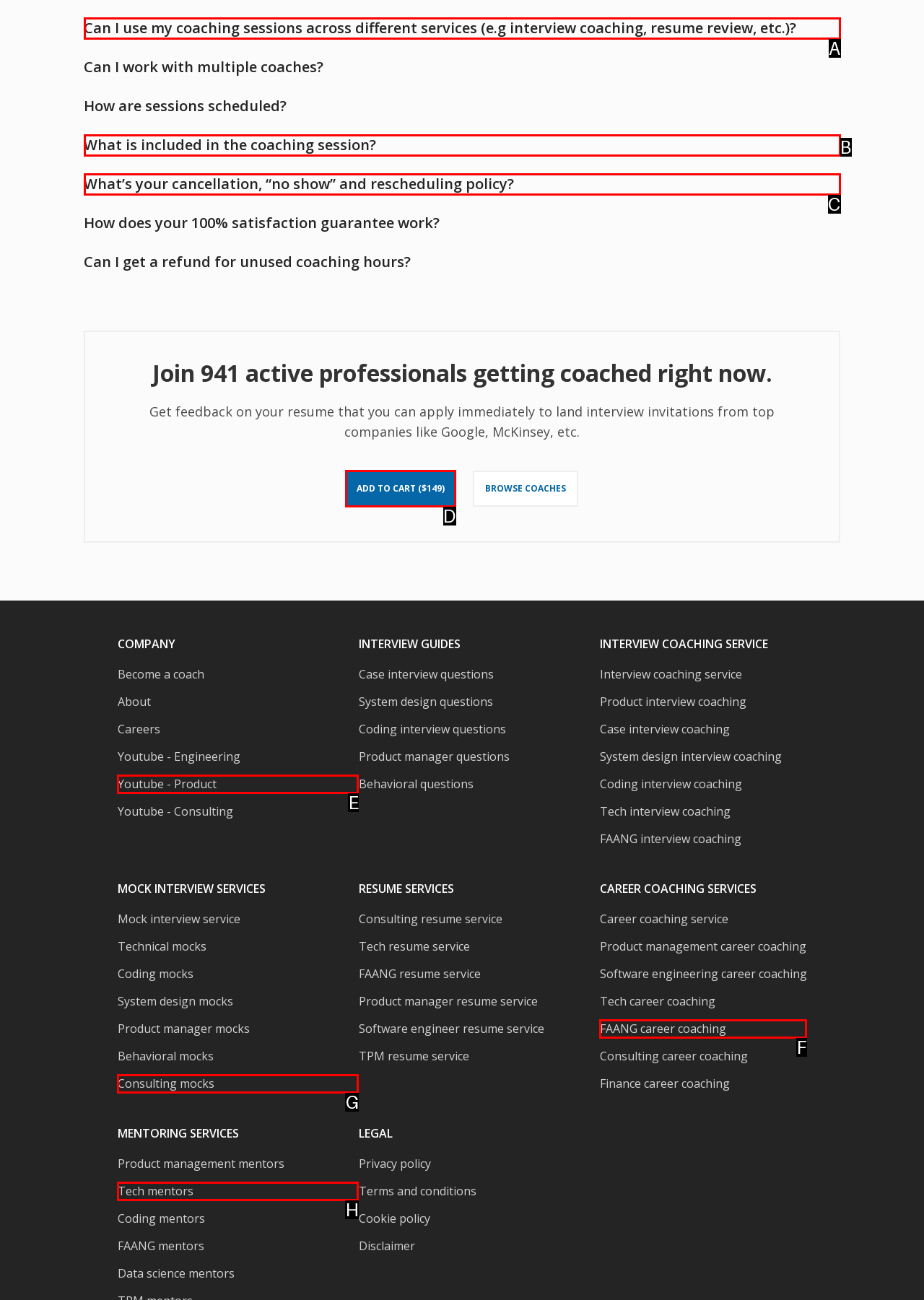Identify the HTML element to click to fulfill this task: Get feedback on your resume
Answer with the letter from the given choices.

D